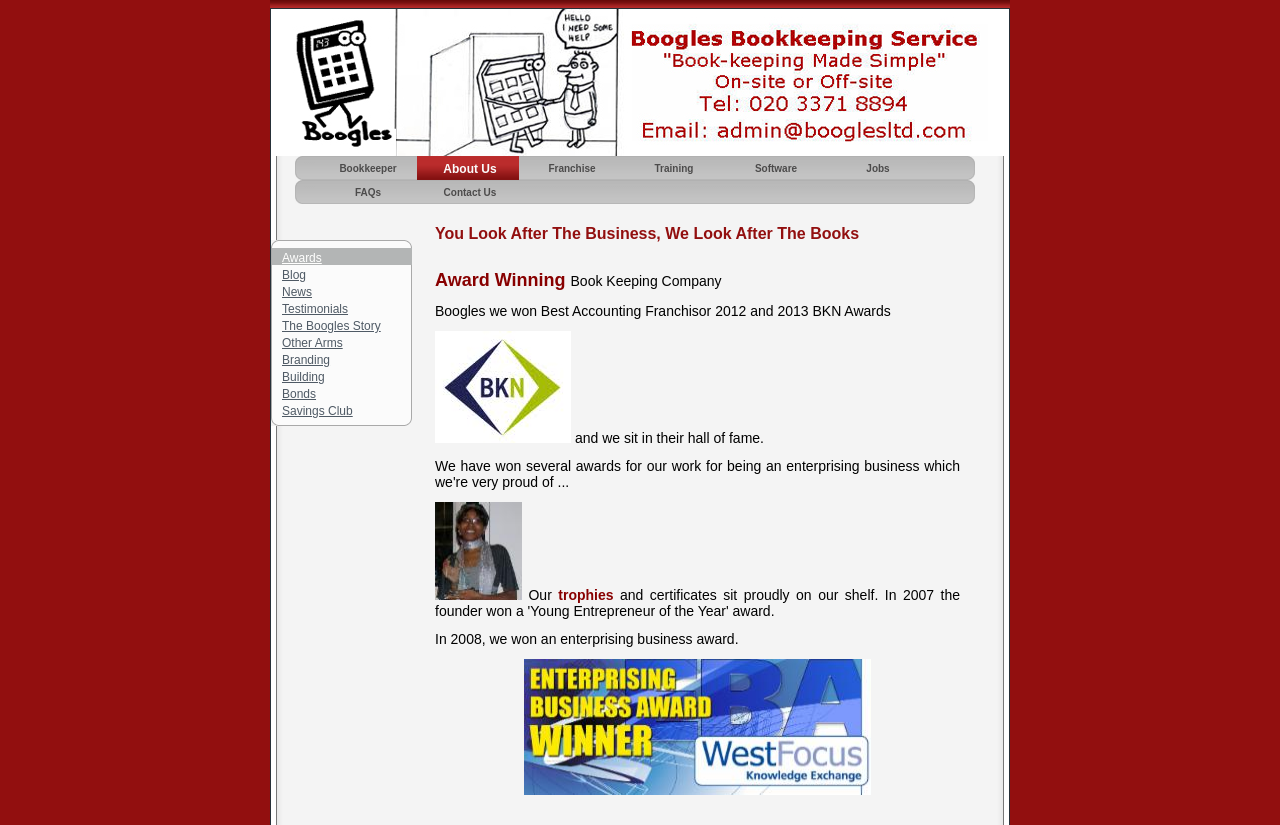Based on the image, provide a detailed response to the question:
What is the company's main service?

Based on the webpage's navigation menu, there are links to 'Bookkeeper', 'Training', 'Software', 'Jobs', and 'Franchise', which suggests that the company's main service is bookkeeping.